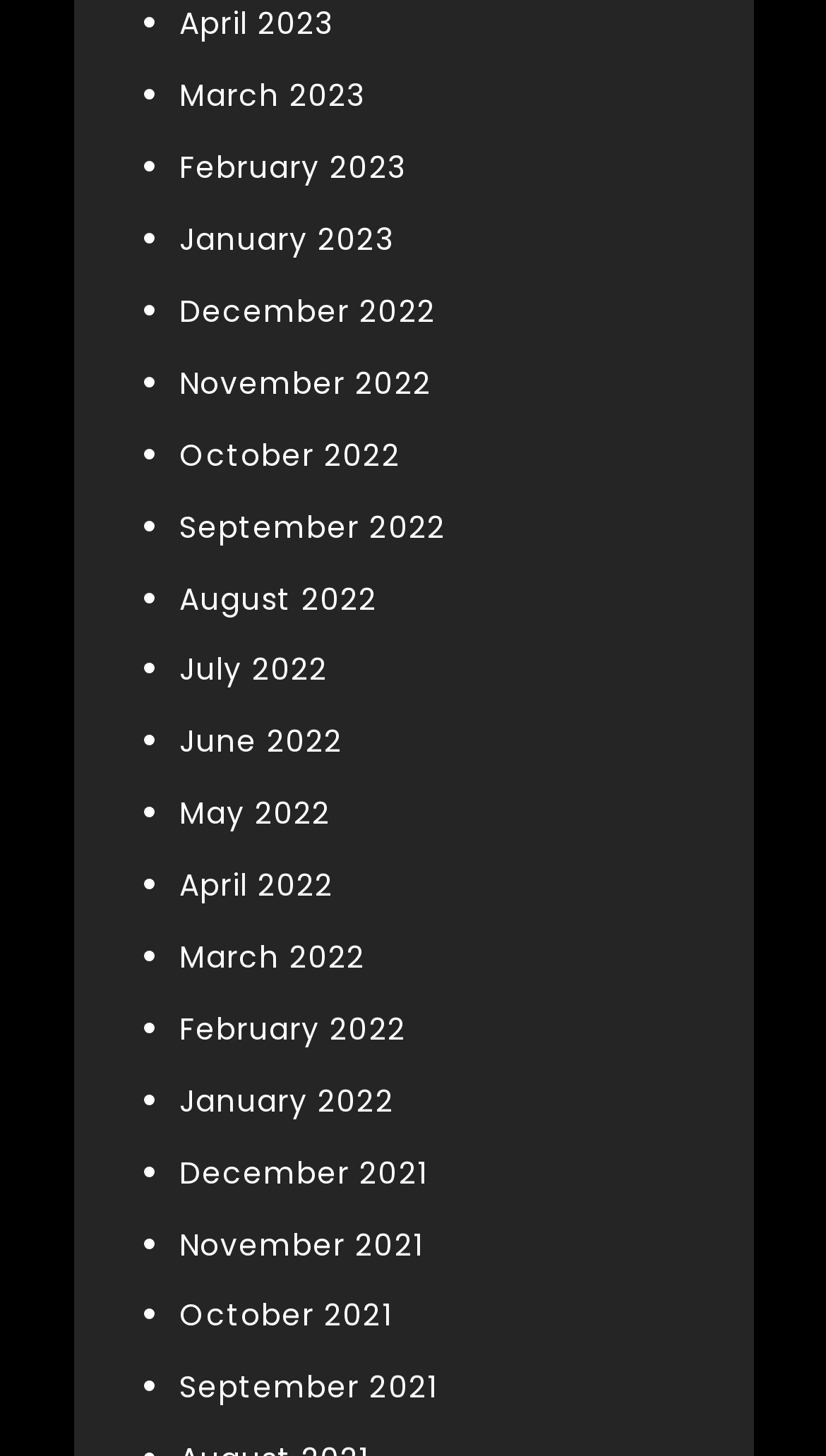Respond with a single word or phrase:
What is the pattern of the list markers?

Bullets